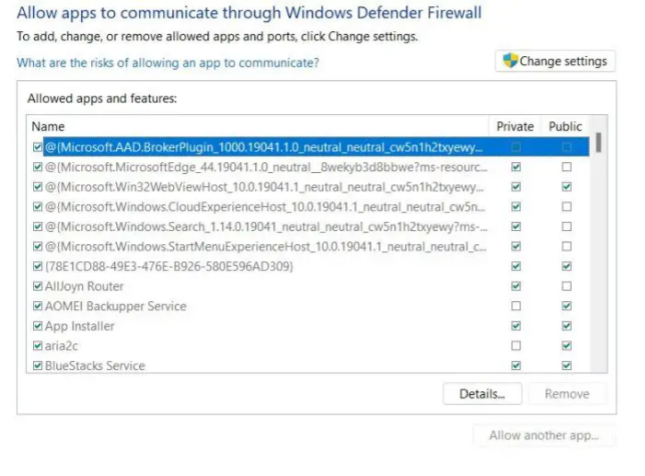Please provide a detailed answer to the question below by examining the image:
What is the function of the checkboxes in the interface?

The checkboxes in the interface indicate the permissions for each app or feature, allowing users to enable or disable access to private and public networks, thereby controlling the flow of communication and ensuring network security.